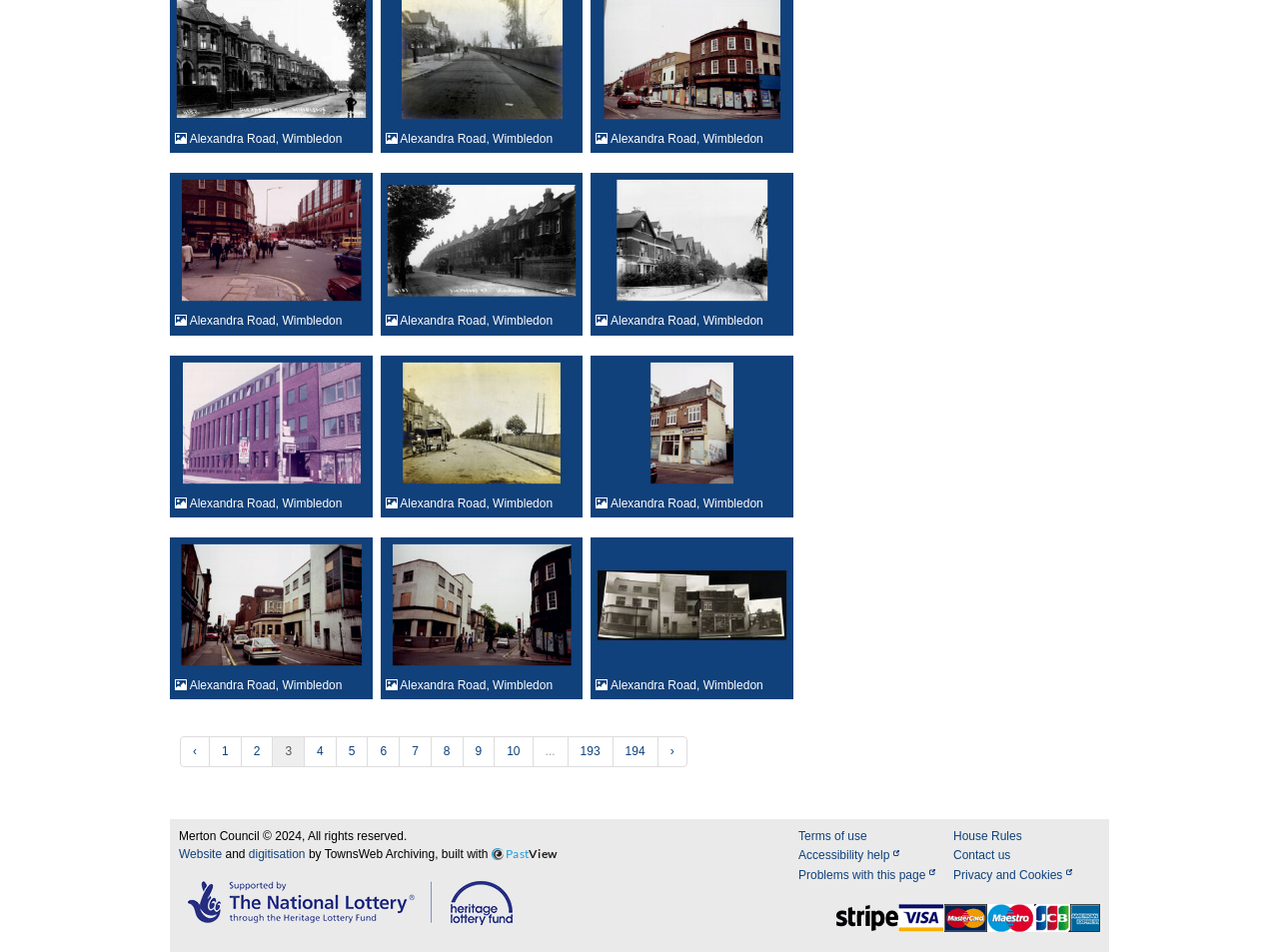Please identify the bounding box coordinates of the element I need to click to follow this instruction: "Click on Alexandra Road, Wimbledon".

[0.133, 0.182, 0.291, 0.352]